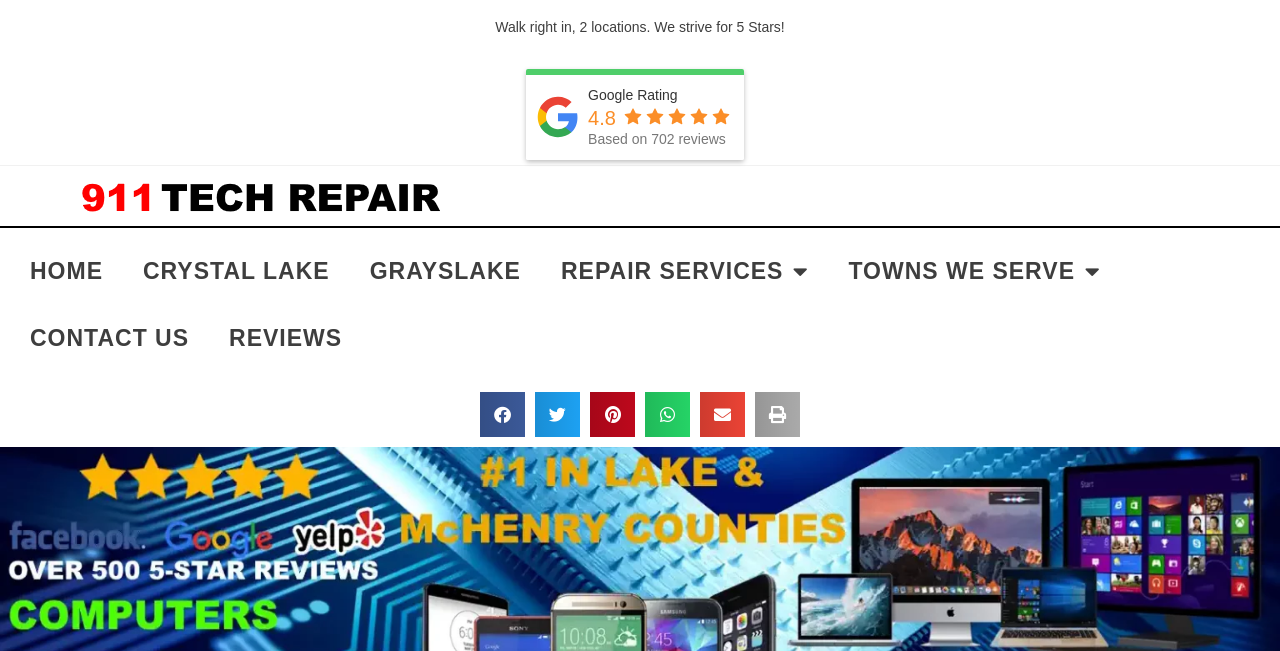Provide the bounding box coordinates for the UI element that is described by this text: "Reviews". The coordinates should be in the form of four float numbers between 0 and 1: [left, top, right, bottom].

[0.163, 0.468, 0.283, 0.571]